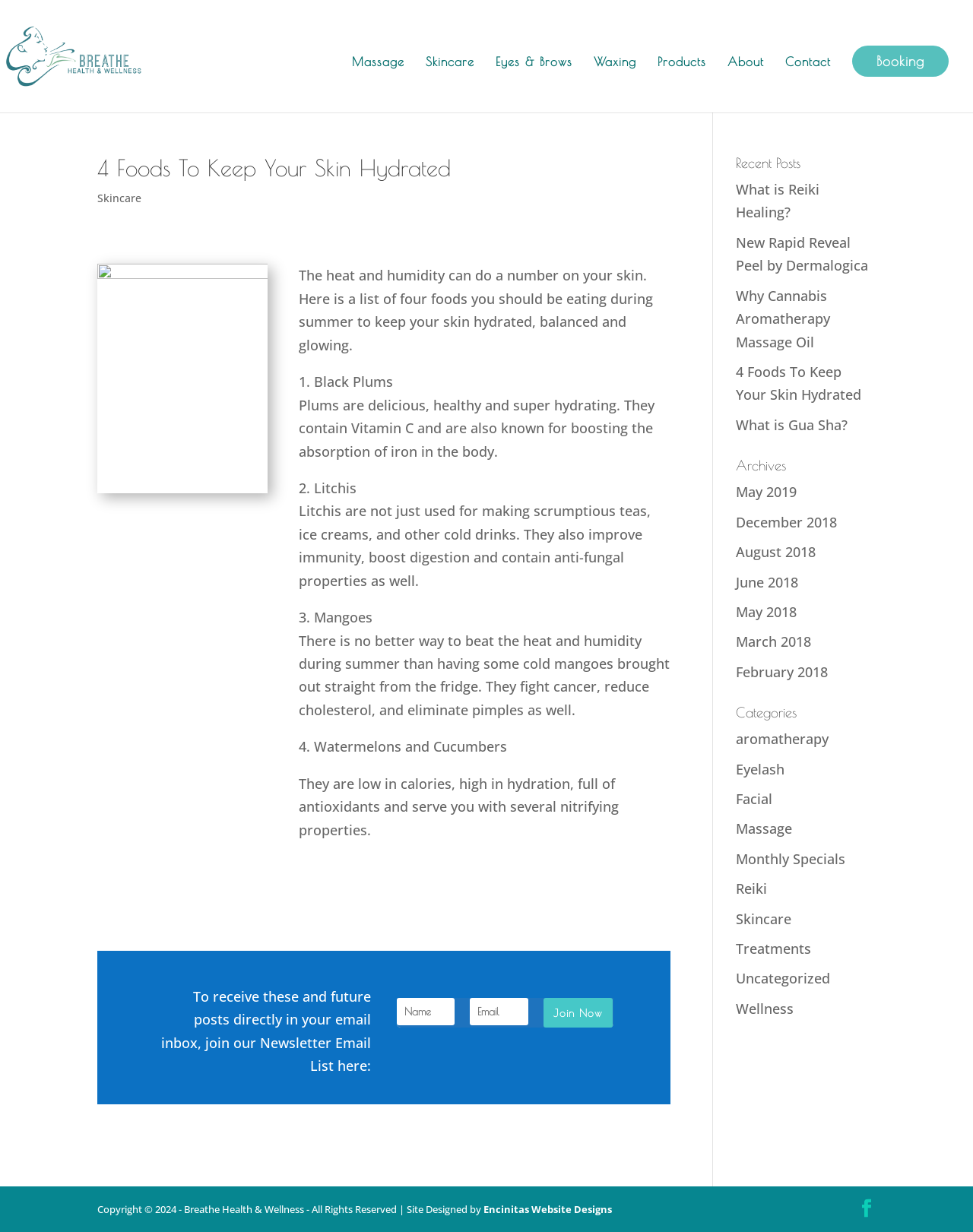Identify the bounding box coordinates of the clickable region to carry out the given instruction: "Enter your name in the input field".

[0.407, 0.81, 0.468, 0.832]